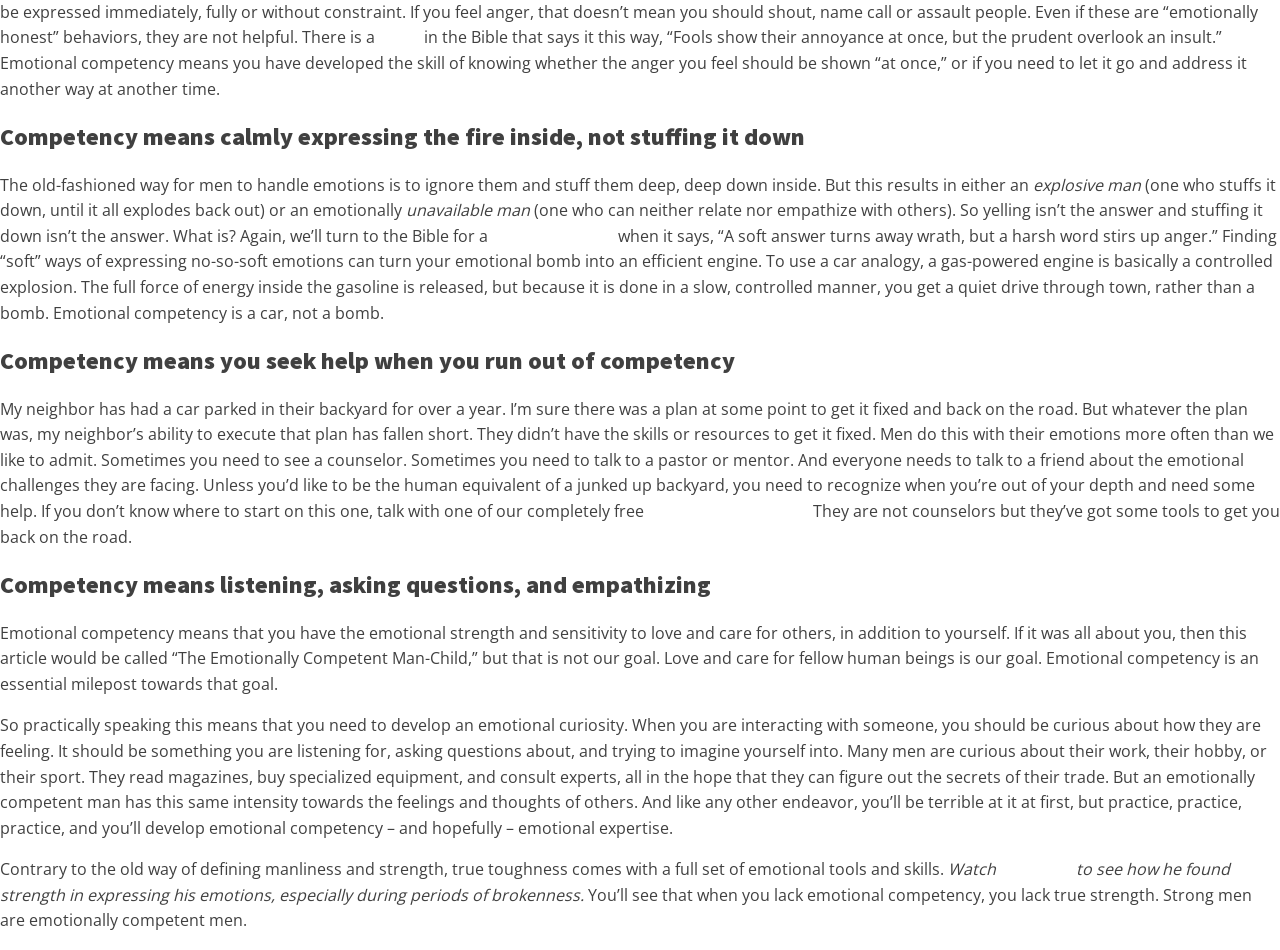Identify the bounding box for the UI element described as: "verse". Ensure the coordinates are four float numbers between 0 and 1, formatted as [left, top, right, bottom].

[0.296, 0.028, 0.328, 0.051]